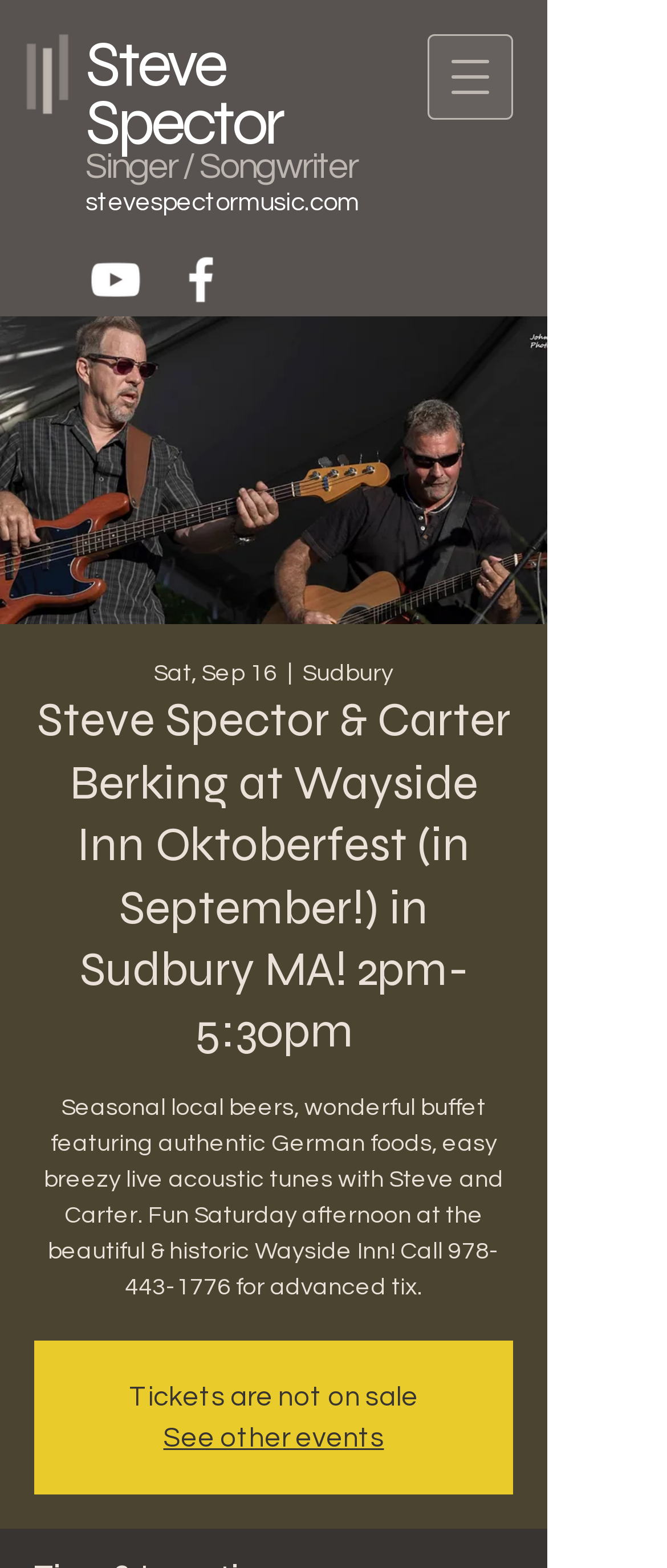Using the provided description Steve Spector, find the bounding box coordinates for the UI element. Provide the coordinates in (top-left x, top-left y, bottom-right x, bottom-right y) format, ensuring all values are between 0 and 1.

[0.128, 0.016, 0.422, 0.103]